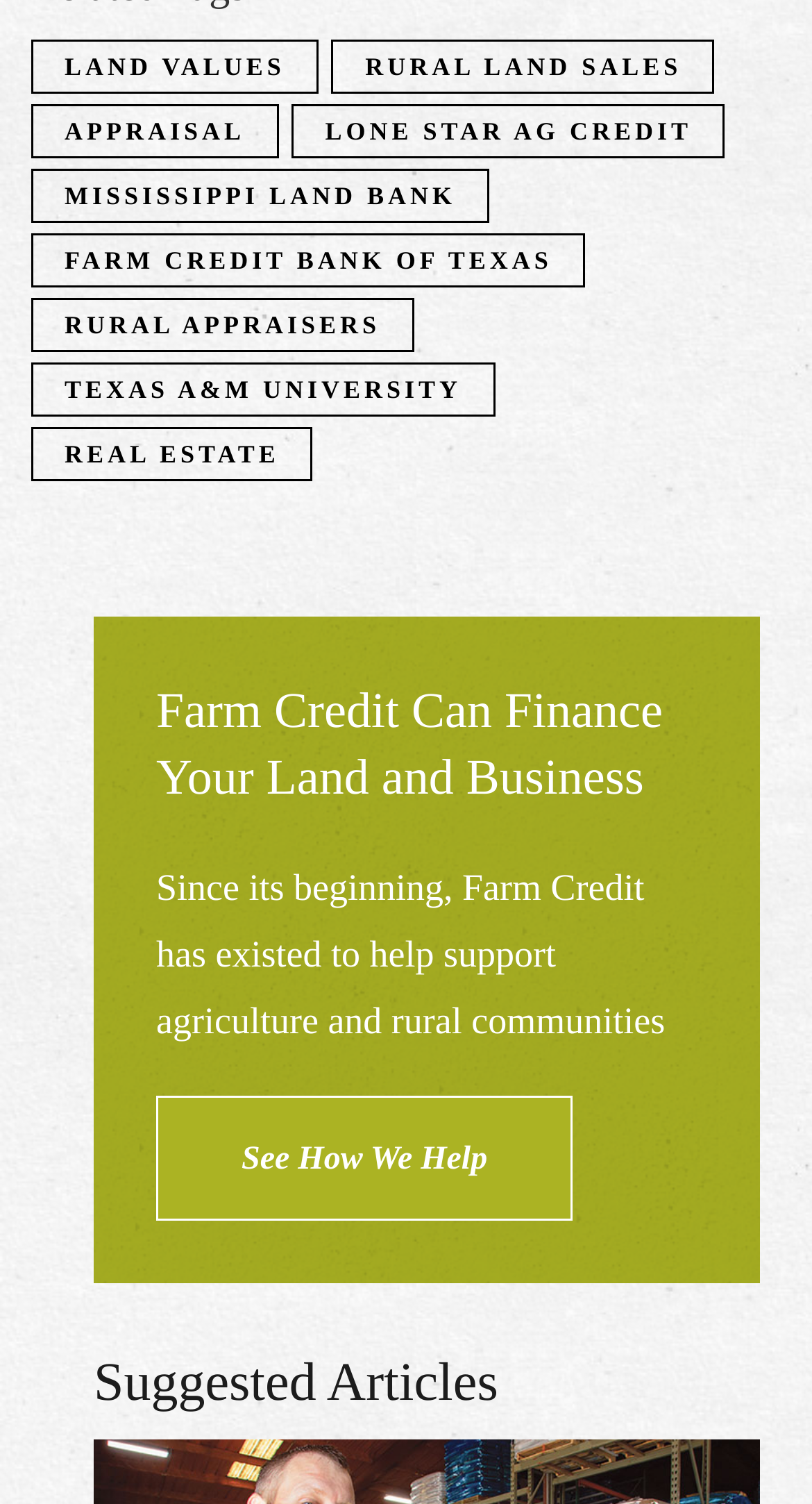Extract the bounding box coordinates of the UI element described: "Farm Credit Bank of Texas". Provide the coordinates in the format [left, top, right, bottom] with values ranging from 0 to 1.

[0.079, 0.164, 0.68, 0.183]